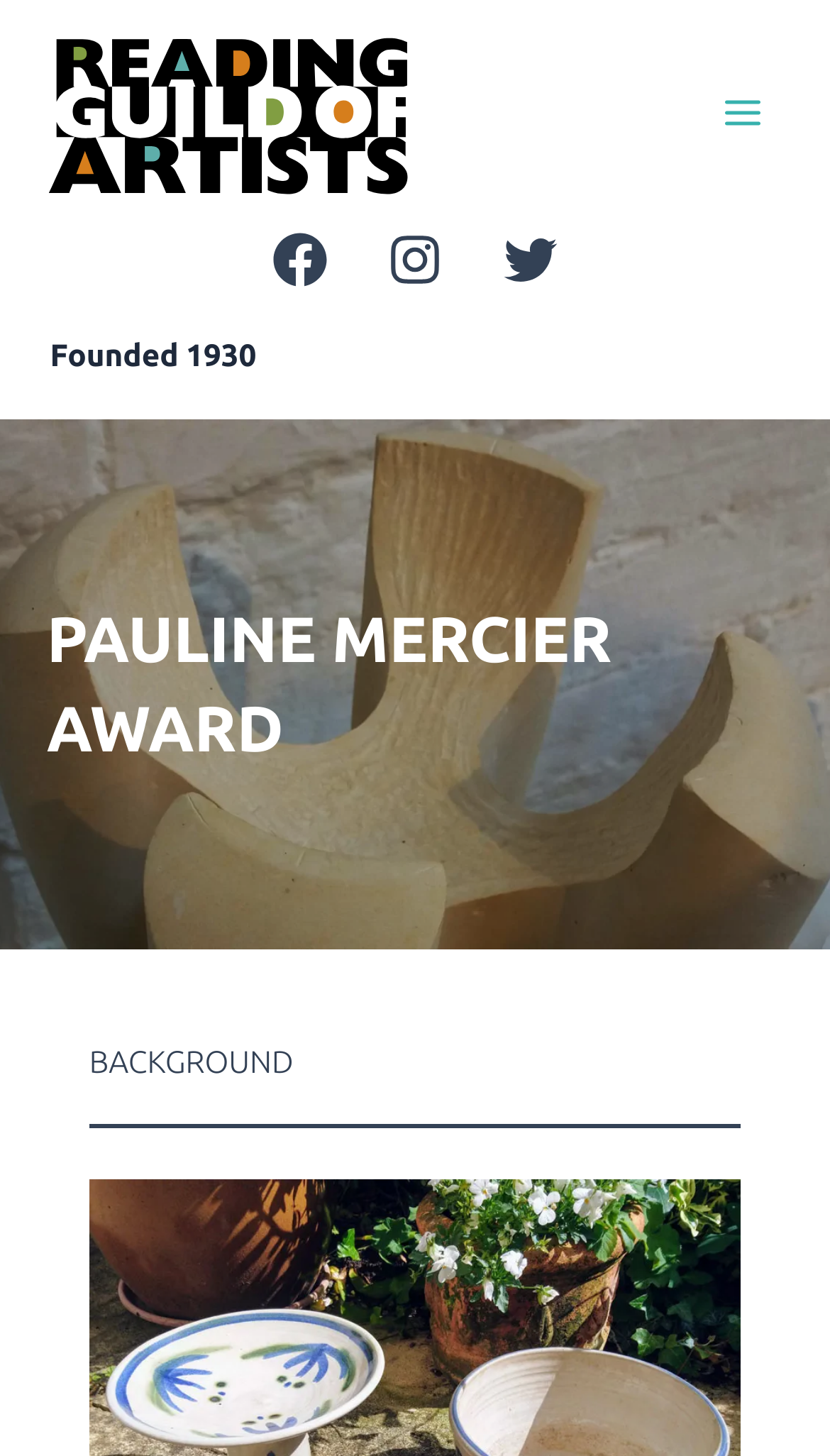What is the name of the award?
Using the visual information, answer the question in a single word or phrase.

Pauline Mercier Award